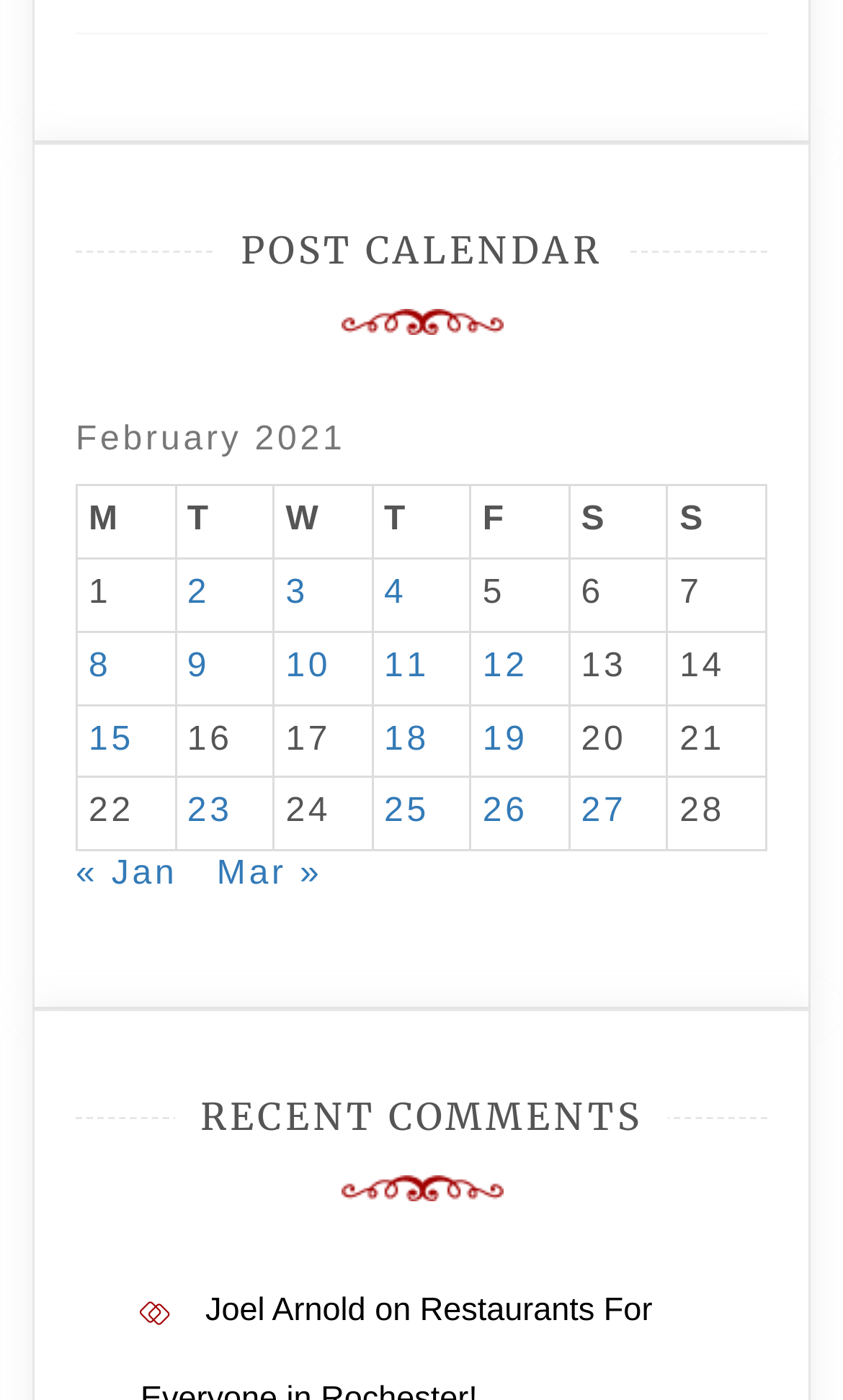Specify the bounding box coordinates of the element's region that should be clicked to achieve the following instruction: "View posts published on February 15, 2021". The bounding box coordinates consist of four float numbers between 0 and 1, in the format [left, top, right, bottom].

[0.105, 0.515, 0.159, 0.541]